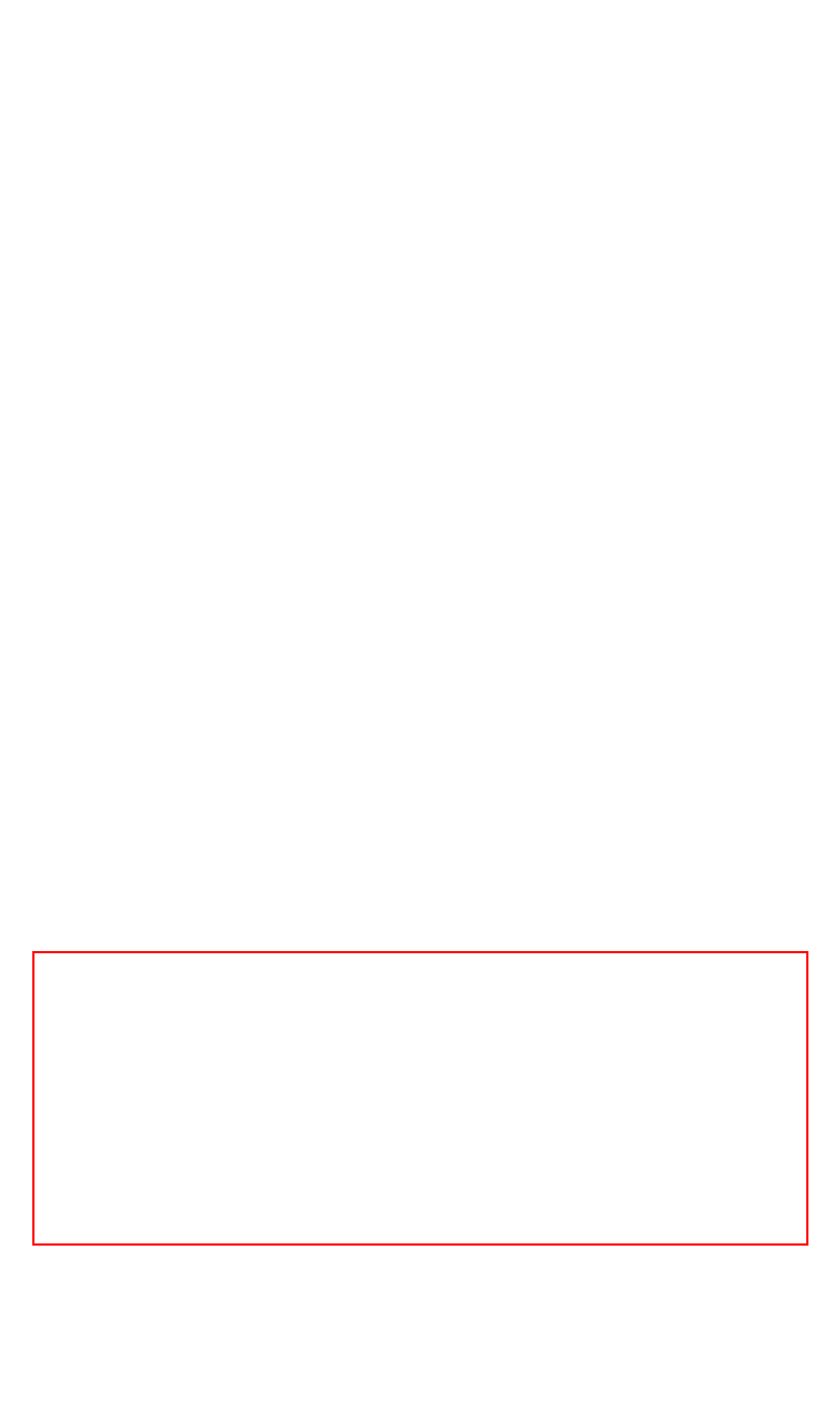You are provided with a screenshot of a webpage containing a red bounding box. Please extract the text enclosed by this red bounding box.

The original Law of One books are copyright ©1982, 1984, 1998 L/L Research. The Ra Contact books are copyright ©2018 L/L Research and Tobey Wheelock. This site copyright ©2003–2024 Tobey Wheelock.